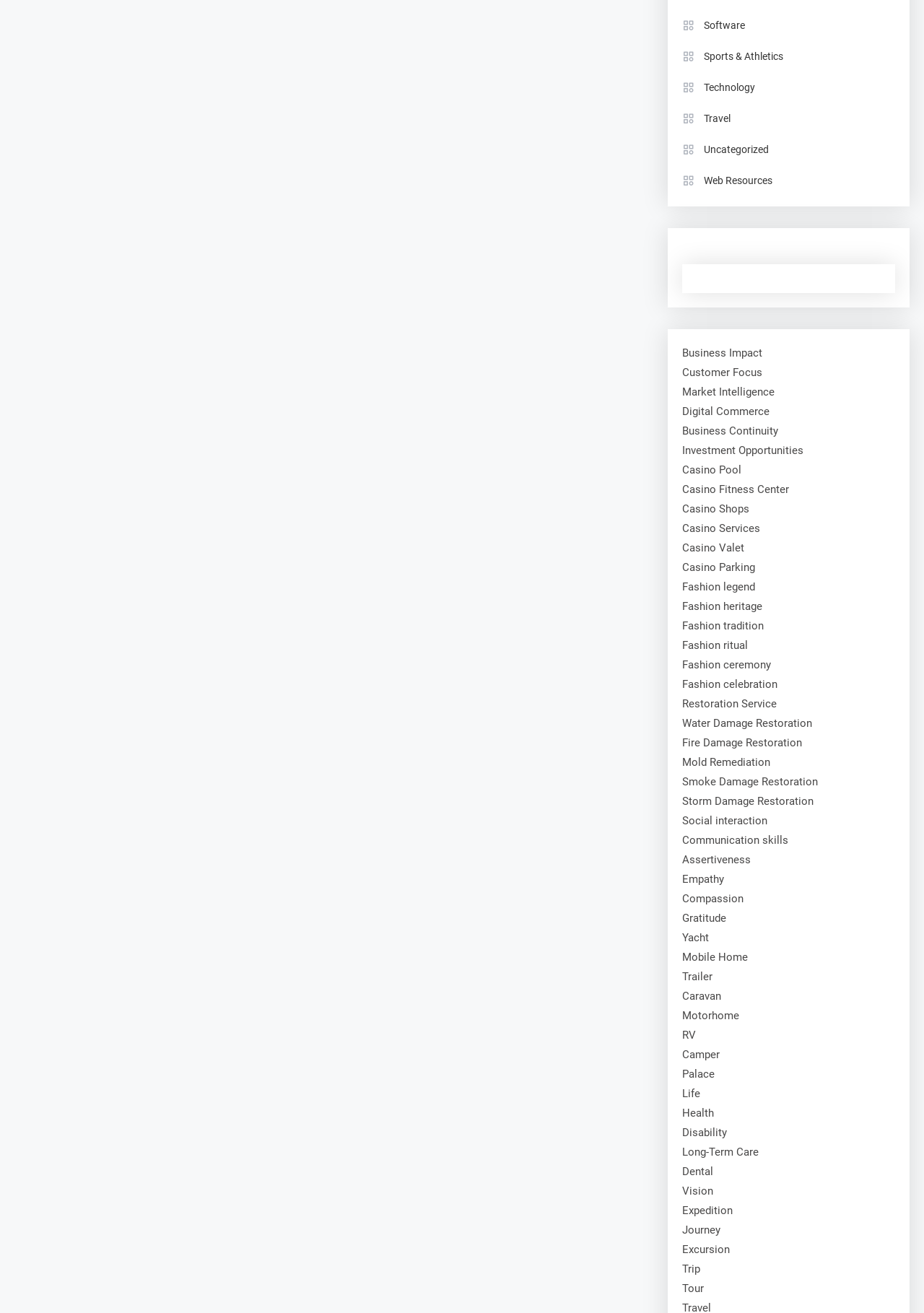What is the last type of journey mentioned?
Based on the screenshot, provide your answer in one word or phrase.

Tour